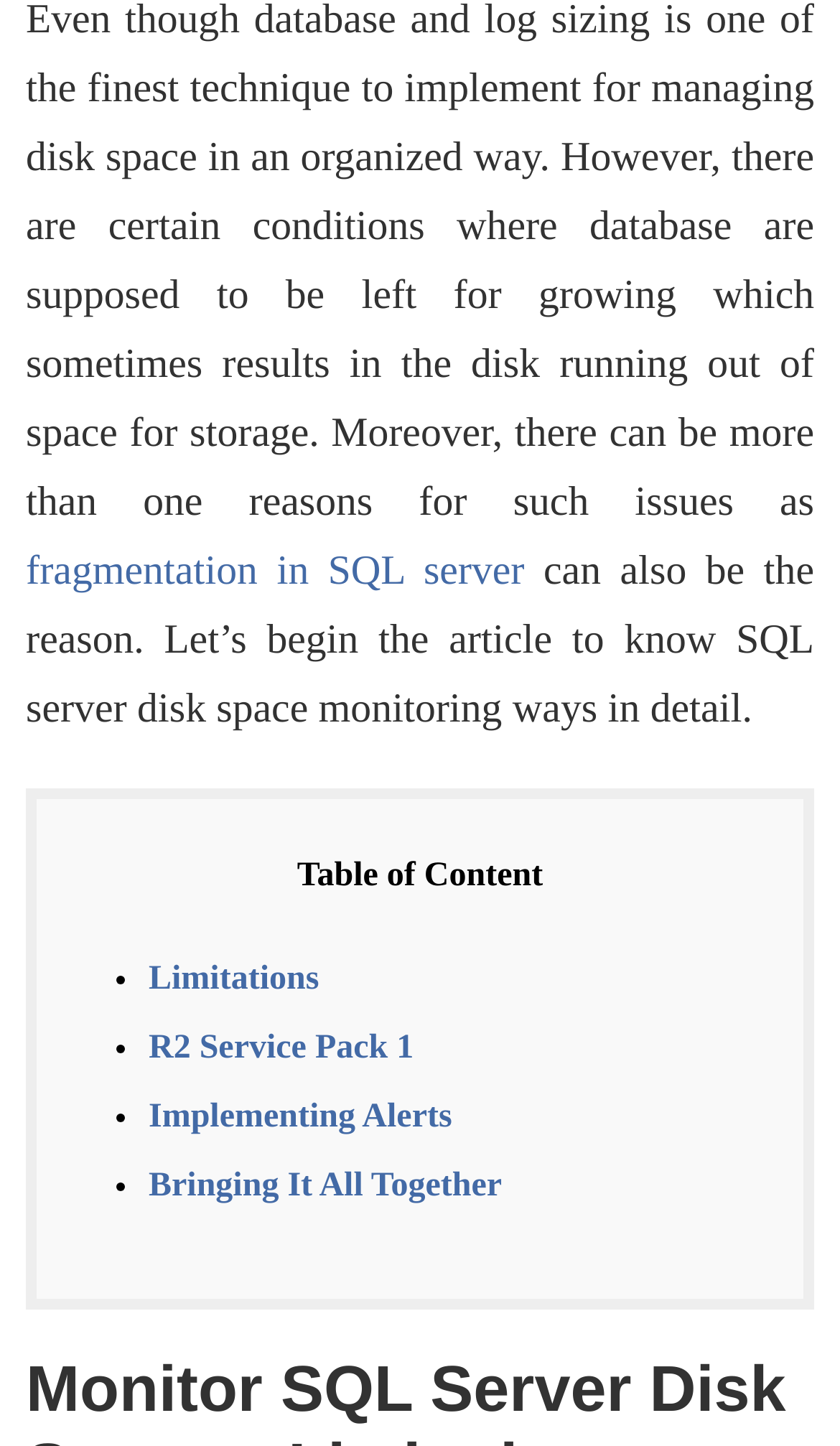Examine the screenshot and answer the question in as much detail as possible: What is the first item in the table of content?

The first item in the table of content can be determined by examining the blockquote element which contains a list of links. The first link is 'Limitations' which is identified by its OCR text.